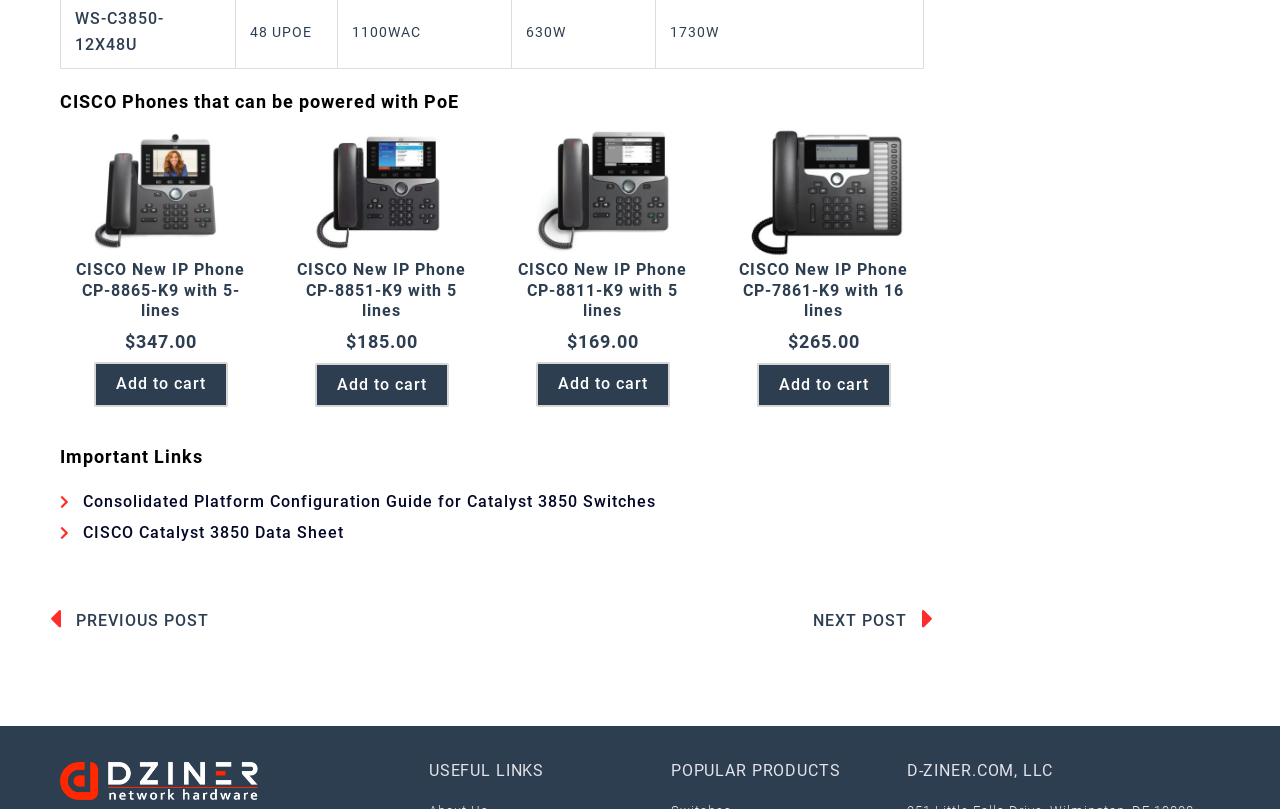Identify the bounding box coordinates of the area that should be clicked in order to complete the given instruction: "Click on the 'http://mscaprojects.iciq.es/projects/dr-nagalingam-rajamanickam/' link". The bounding box coordinates should be four float numbers between 0 and 1, i.e., [left, top, right, bottom].

None